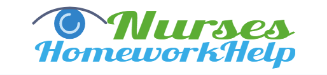Paint a vivid picture with your words by describing the image in detail.

The image features the logo of "Nurses Homework Help," presented in a vibrant and engaging design. The logo combines a stylized eye graphic with a color palette that includes shades of blue, green, and light blue. The word "Nurses" is prominently displayed in a bold green font, conveying a sense of care and professionalism, while "Homework Help" is written in a friendly blue script, suggesting support and assistance for nursing students. This logo encapsulates the essence of the service offered, which is to provide homework assistance tailored specifically for nursing students, fostering both academic success and a deeper understanding of the field.